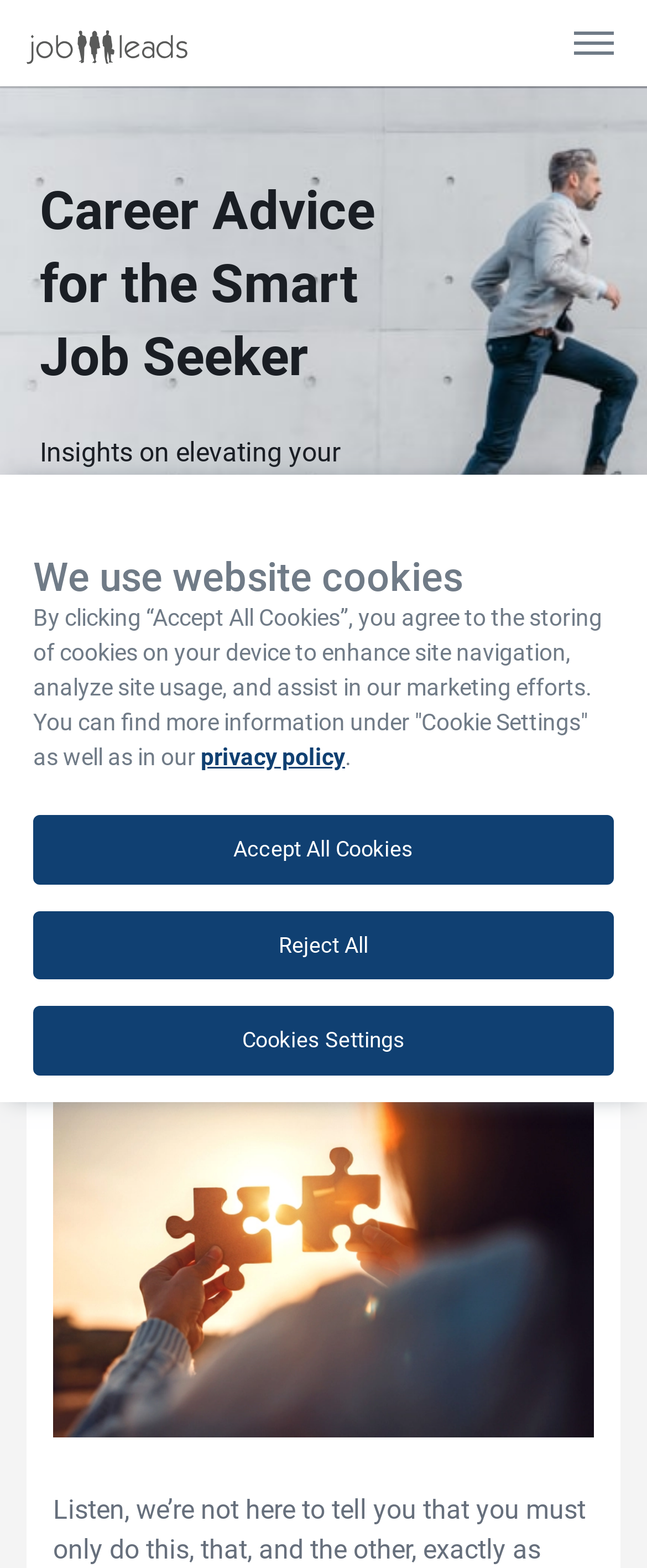What is the purpose of the website?
Examine the image and give a concise answer in one word or a short phrase.

Career Advice